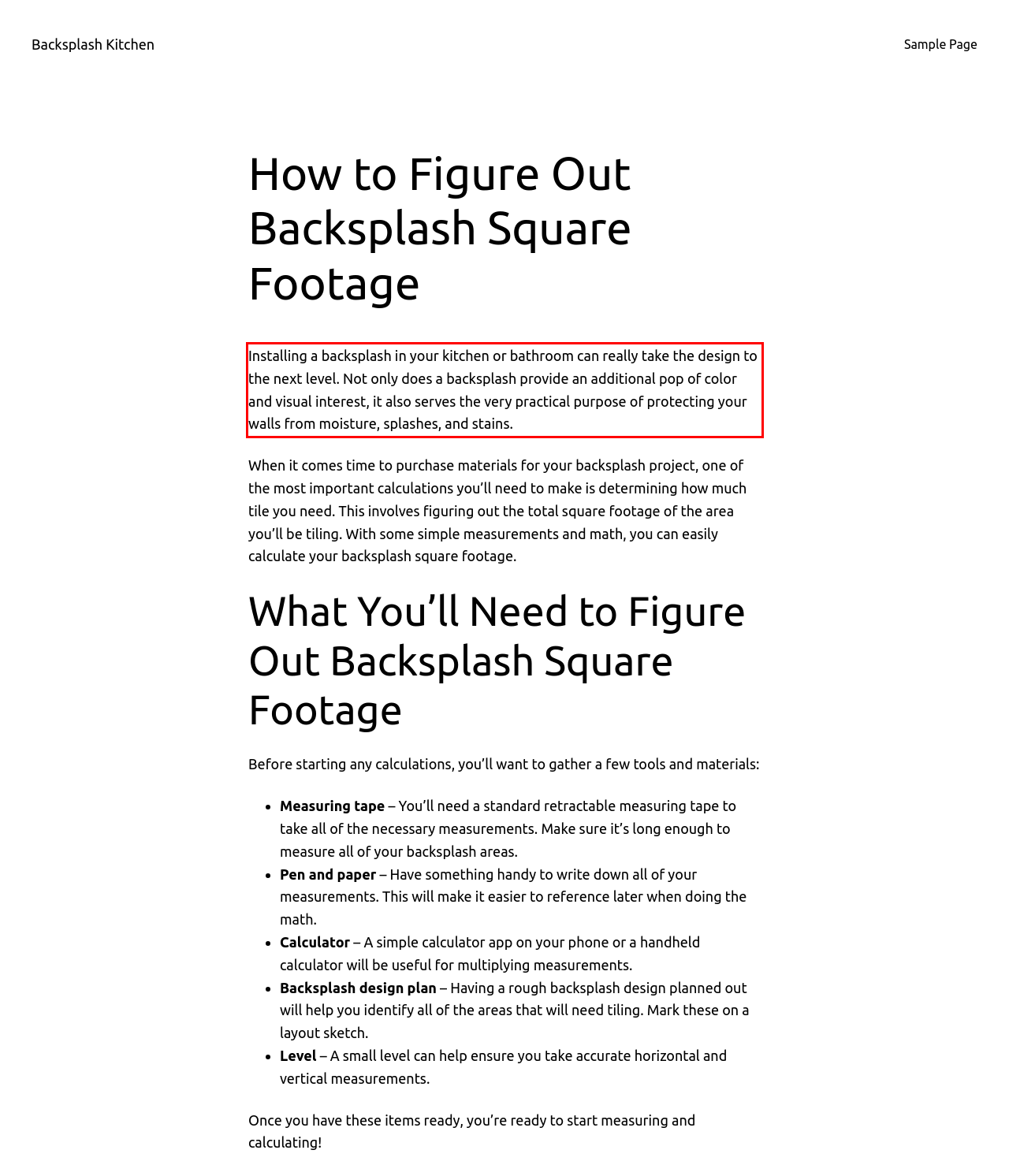Within the provided webpage screenshot, find the red rectangle bounding box and perform OCR to obtain the text content.

Installing a backsplash in your kitchen or bathroom can really take the design to the next level. Not only does a backsplash provide an additional pop of color and visual interest, it also serves the very practical purpose of protecting your walls from moisture, splashes, and stains.